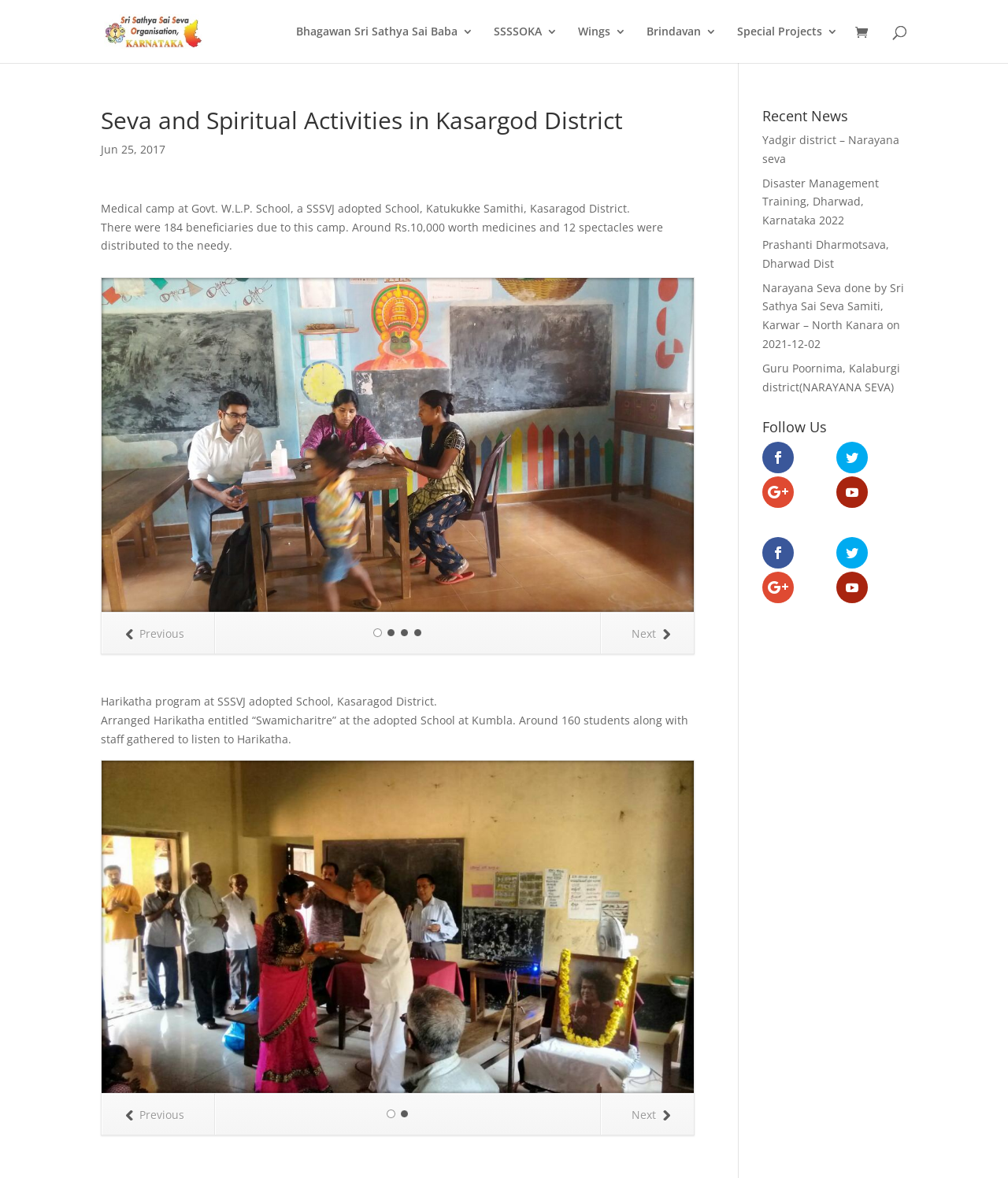Refer to the image and provide an in-depth answer to the question: 
What is the name of the school where the Harikatha program was held?

The name of the school can be found in the section describing the Harikatha program, where it is written as 'Harikatha program at SSSVJ adopted School, Kasaragod District'.